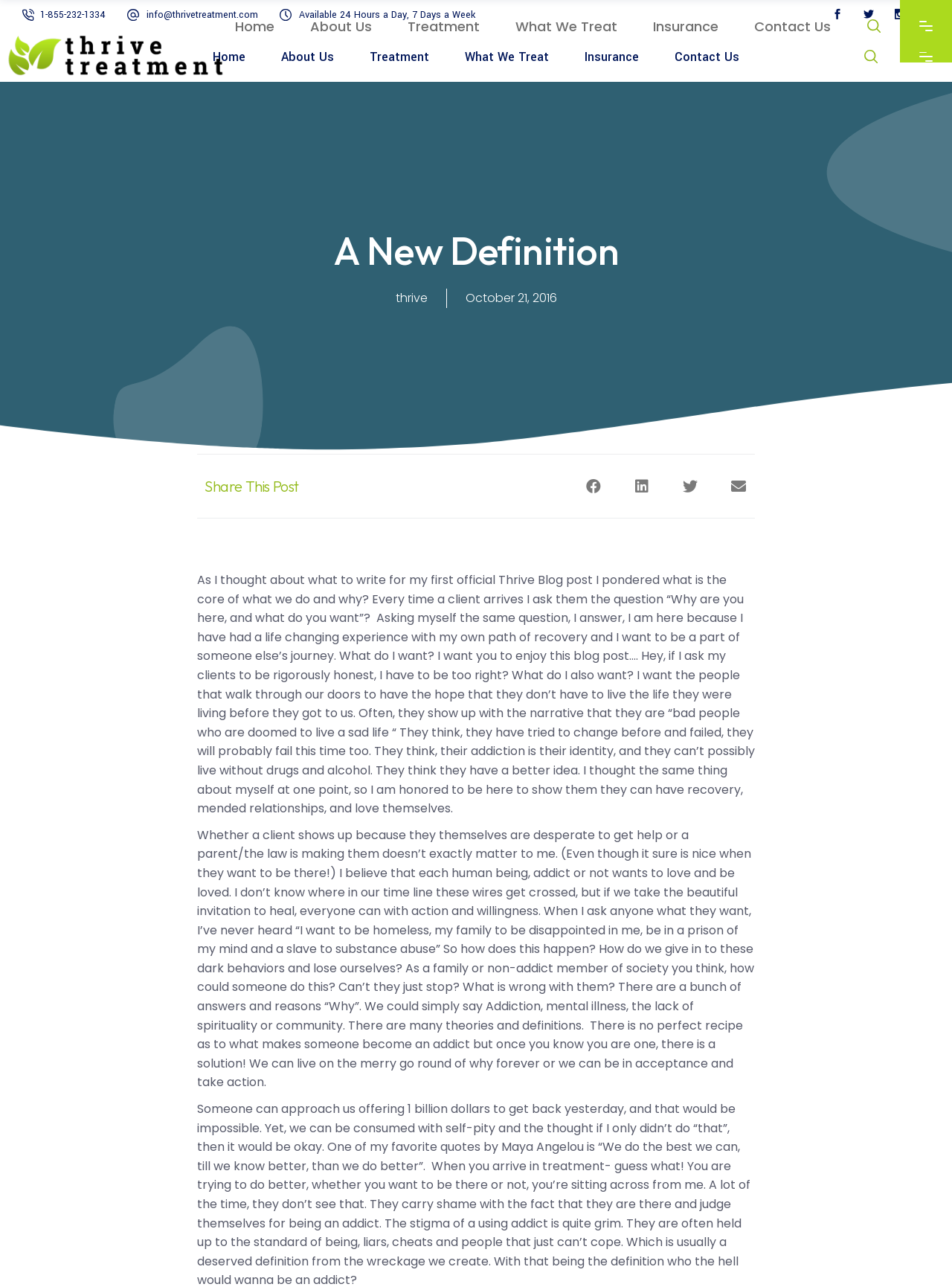Please identify the bounding box coordinates of the element's region that needs to be clicked to fulfill the following instruction: "Read the blog post". The bounding box coordinates should consist of four float numbers between 0 and 1, i.e., [left, top, right, bottom].

[0.207, 0.444, 0.781, 0.487]